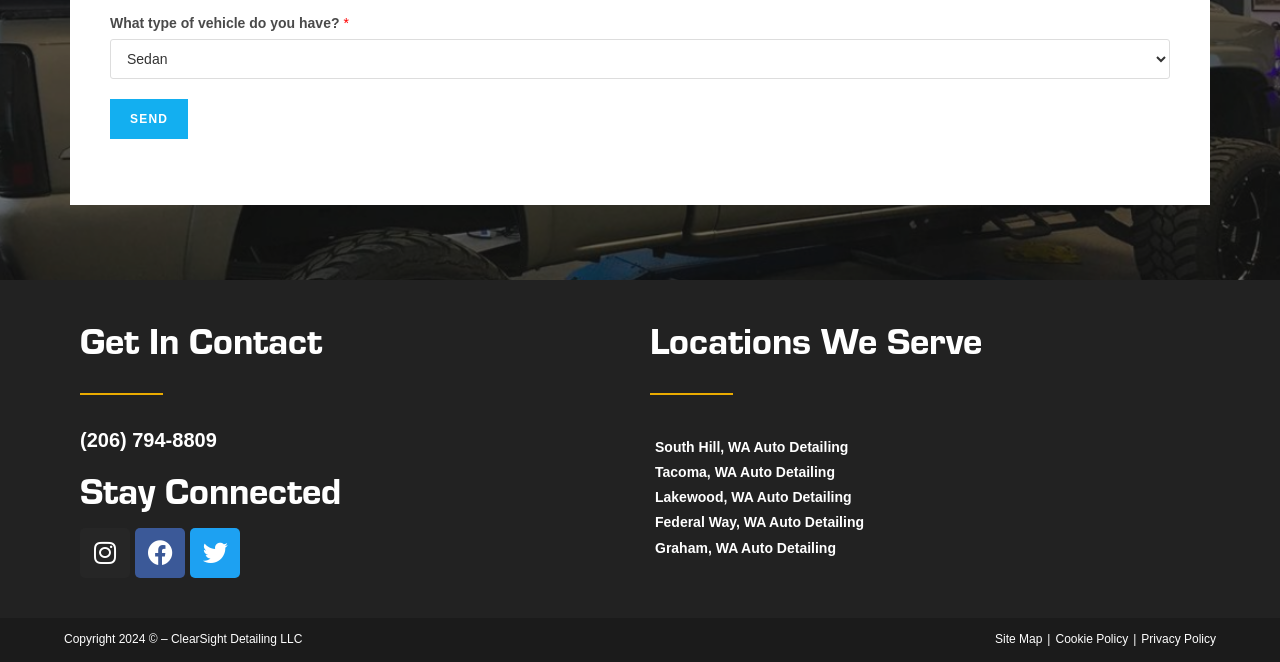Using details from the image, please answer the following question comprehensively:
What is the company name of the website?

I found the company name by looking at the copyright information at the bottom of the webpage, specifically the StaticText element with the text 'Copyright 2024 © – ClearSight Detailing LLC' which has a bounding box coordinate of [0.05, 0.954, 0.236, 0.975].